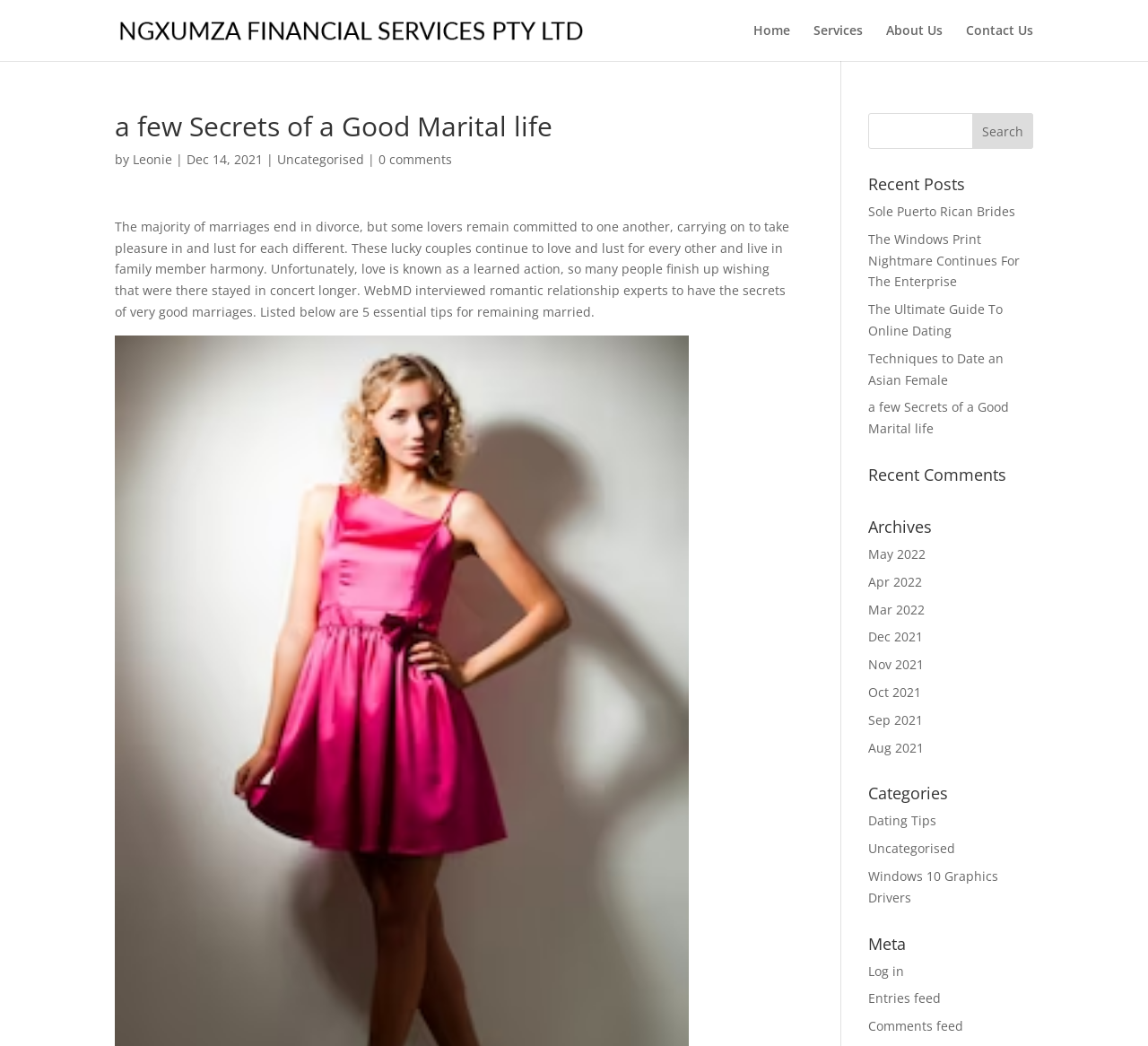What is the category of the article? Look at the image and give a one-word or short phrase answer.

Uncategorised